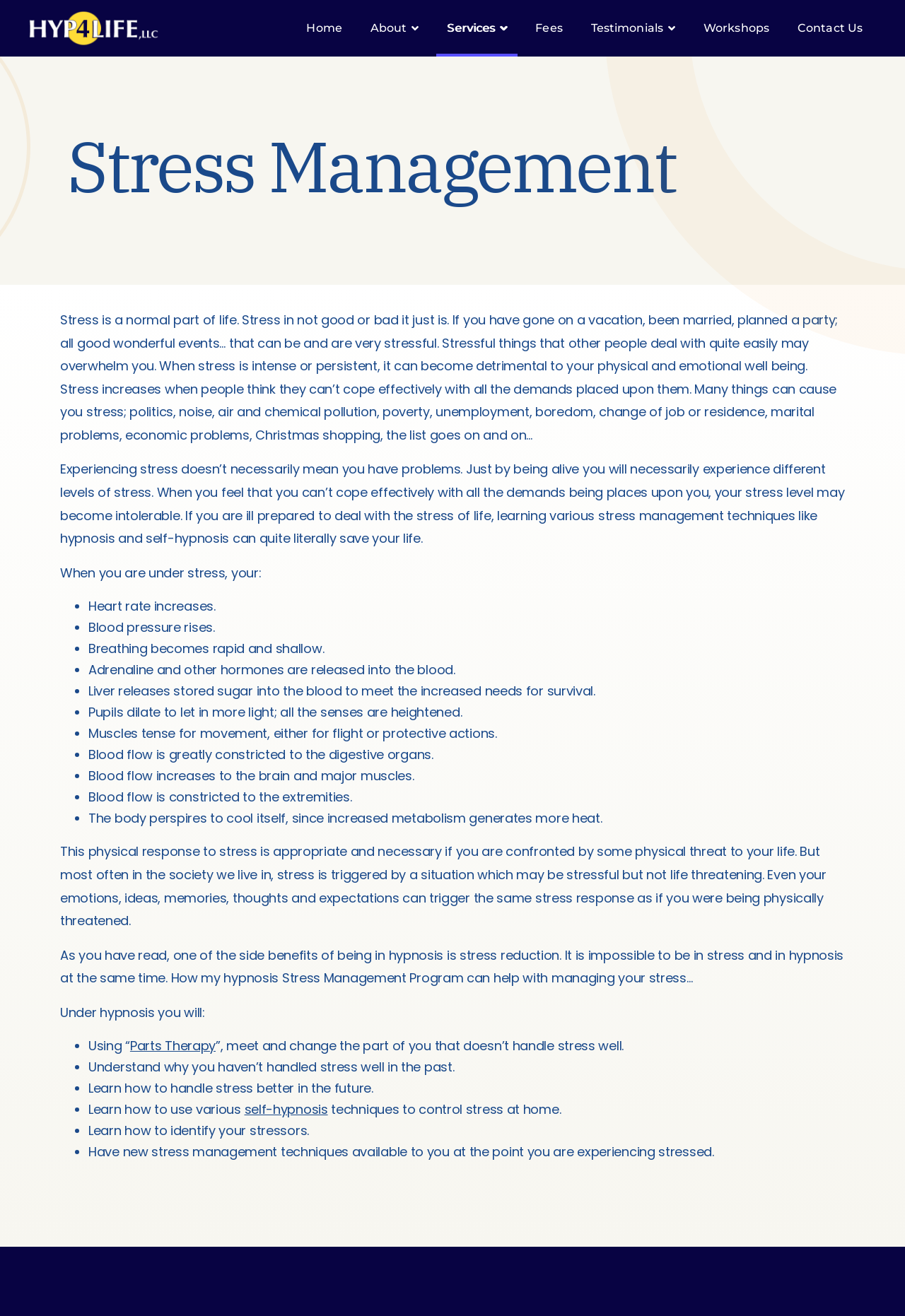Based on the image, please elaborate on the answer to the following question:
What is the purpose of the hypnosis Stress Management Program?

The purpose of the hypnosis Stress Management Program is to help individuals manage their stress, as mentioned in the text 'How my hypnosis Stress Management Program can help with managing your stress…'.